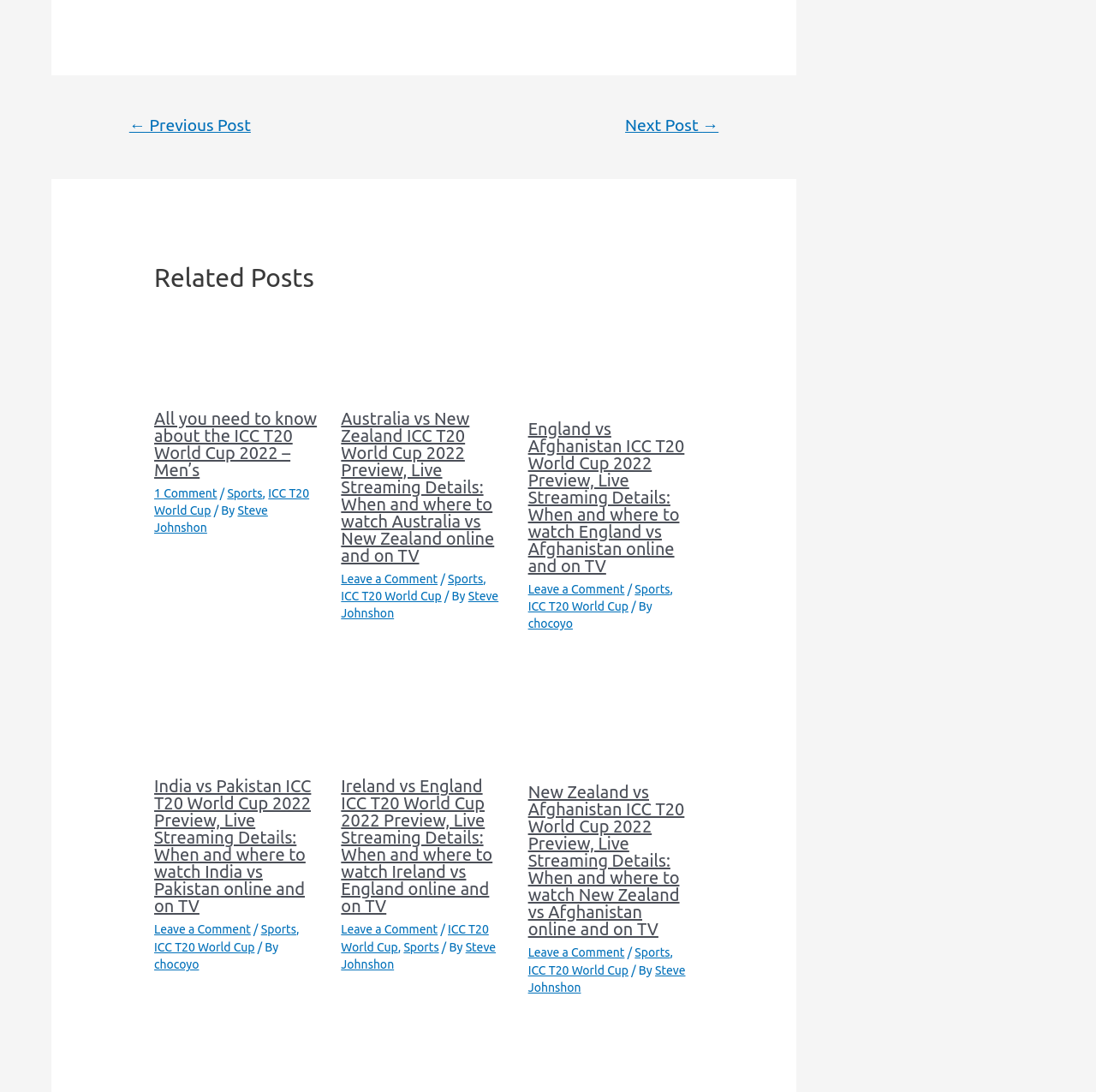What category do the articles on this webpage belong to?
Give a single word or phrase answer based on the content of the image.

Sports